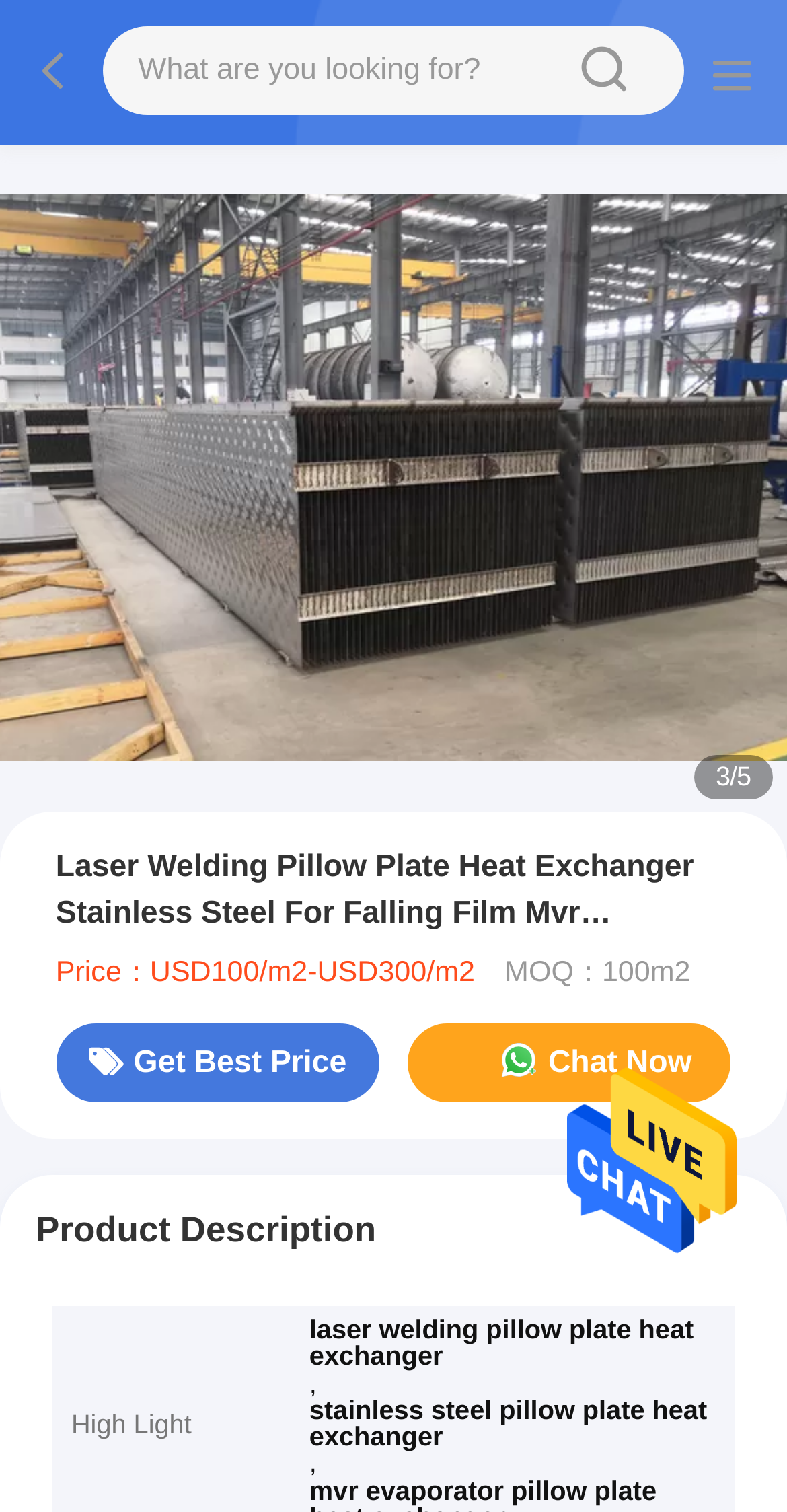Bounding box coordinates are specified in the format (top-left x, top-left y, bottom-right x, bottom-right y). All values are floating point numbers bounded between 0 and 1. Please provide the bounding box coordinate of the region this sentence describes: sousou text

[0.672, 0.021, 0.864, 0.074]